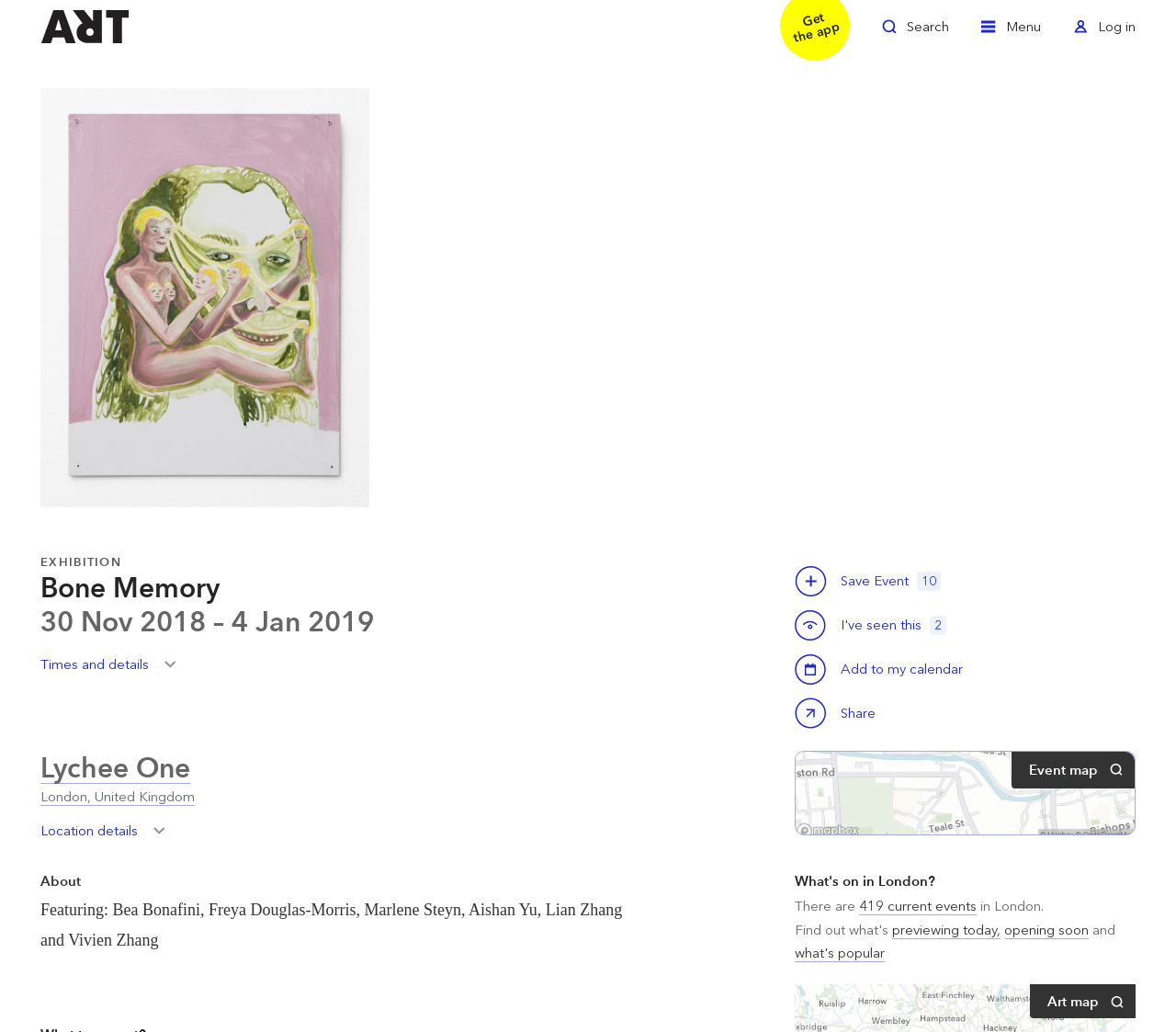Describe all the key features and sections of the webpage thoroughly.

The webpage is about an art exhibition called "Bone Memory" at Lychee One in London. At the top left, there is a link to "Welcome to ArtRabbit". On the top right, there are three links: "Toggle Search", "Toggle Menu", and "Toggle Log in". Below these links, there is an image of the exhibition with a "Zoom in" link.

The main content of the webpage is divided into sections. The first section has three headings: "EXHIBITION", "Bone Memory", and "30 Nov 2018 – 4 Jan 2019". Below these headings, there are two buttons: "Times and details Toggle" and "Save this event". There is also a static text "Save Event" and a number "10" next to it.

The second section is about the location of the exhibition. It has a heading "Lychee One" and a link to "Lychee One". Below it, there is a link to "London, United Kingdom" and a button "Location details Toggle Location details". On the right side of this section, there is a static text "Event map".

The third section is about the exhibition itself. It has a heading "About" and a static text describing the featured artists. Below it, there is a heading "What's on in London?" with a link to the same title. There are also some static texts and links describing the number of current events in London and what's popular.

Overall, the webpage provides information about the "Bone Memory" exhibition, including its location, dates, and featured artists, as well as links to related events and locations.